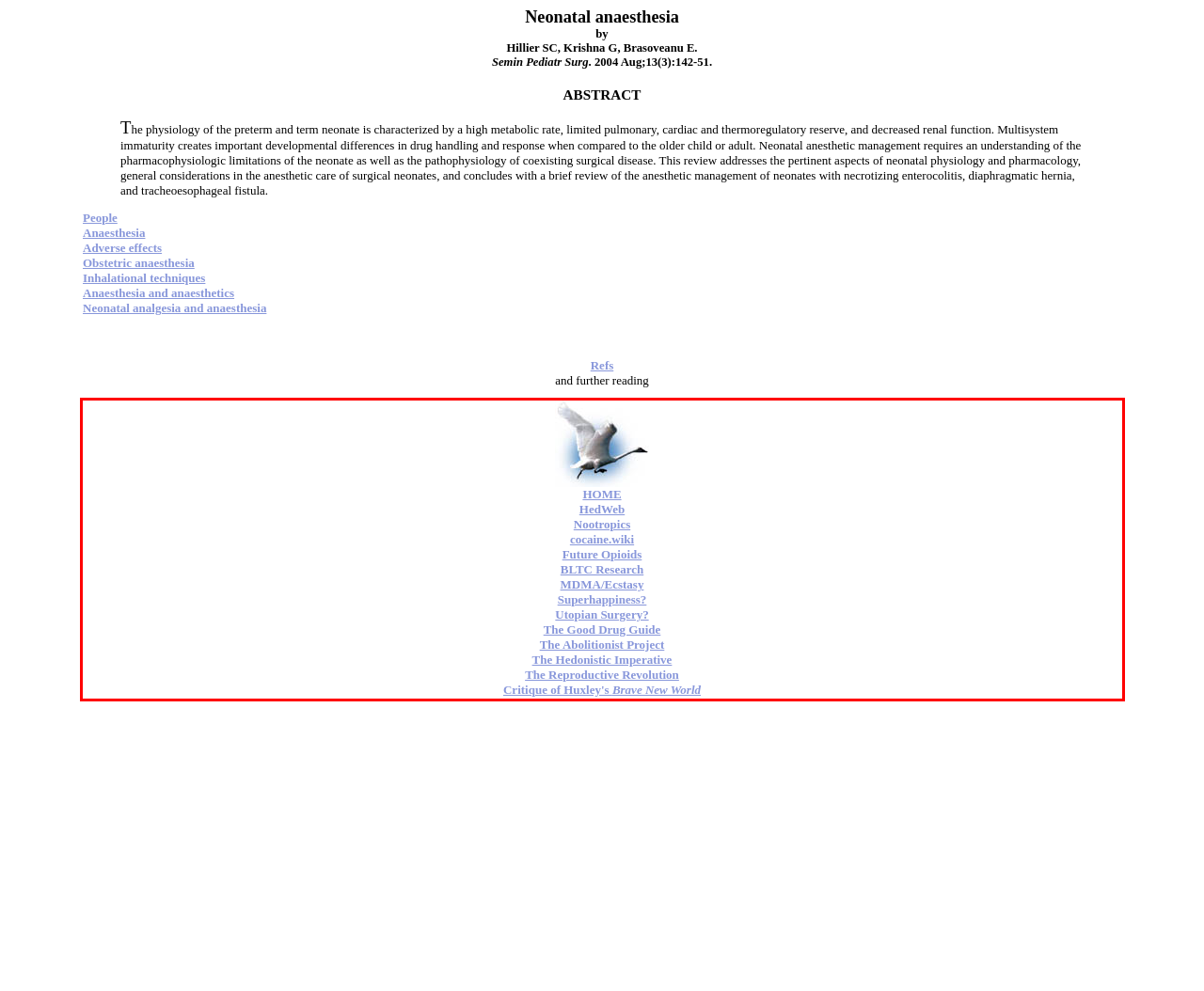The screenshot provided shows a webpage with a red bounding box. Apply OCR to the text within this red bounding box and provide the extracted content.

HOME HedWeb Nootropics cocaine.wiki Future Opioids BLTC Research MDMA/Ecstasy Superhappiness? Utopian Surgery? The Good Drug Guide The Abolitionist Project The Hedonistic Imperative The Reproductive Revolution Critique of Huxley's Brave New World